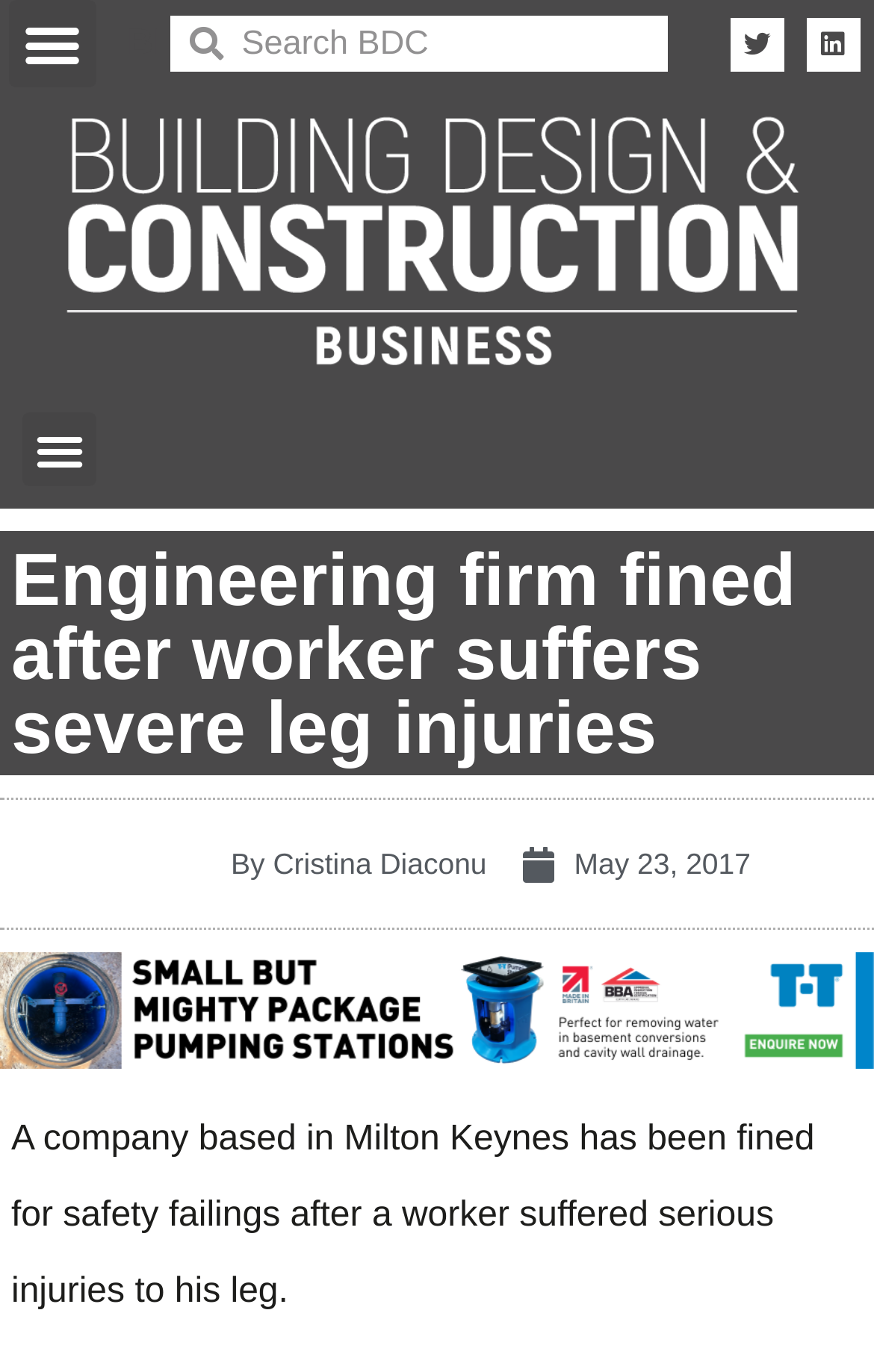With reference to the screenshot, provide a detailed response to the question below:
What is the company's location?

The location of the company is mentioned in the text 'A company based in Milton Keynes has been fined for safety failings after a worker suffered serious injuries to his leg.'